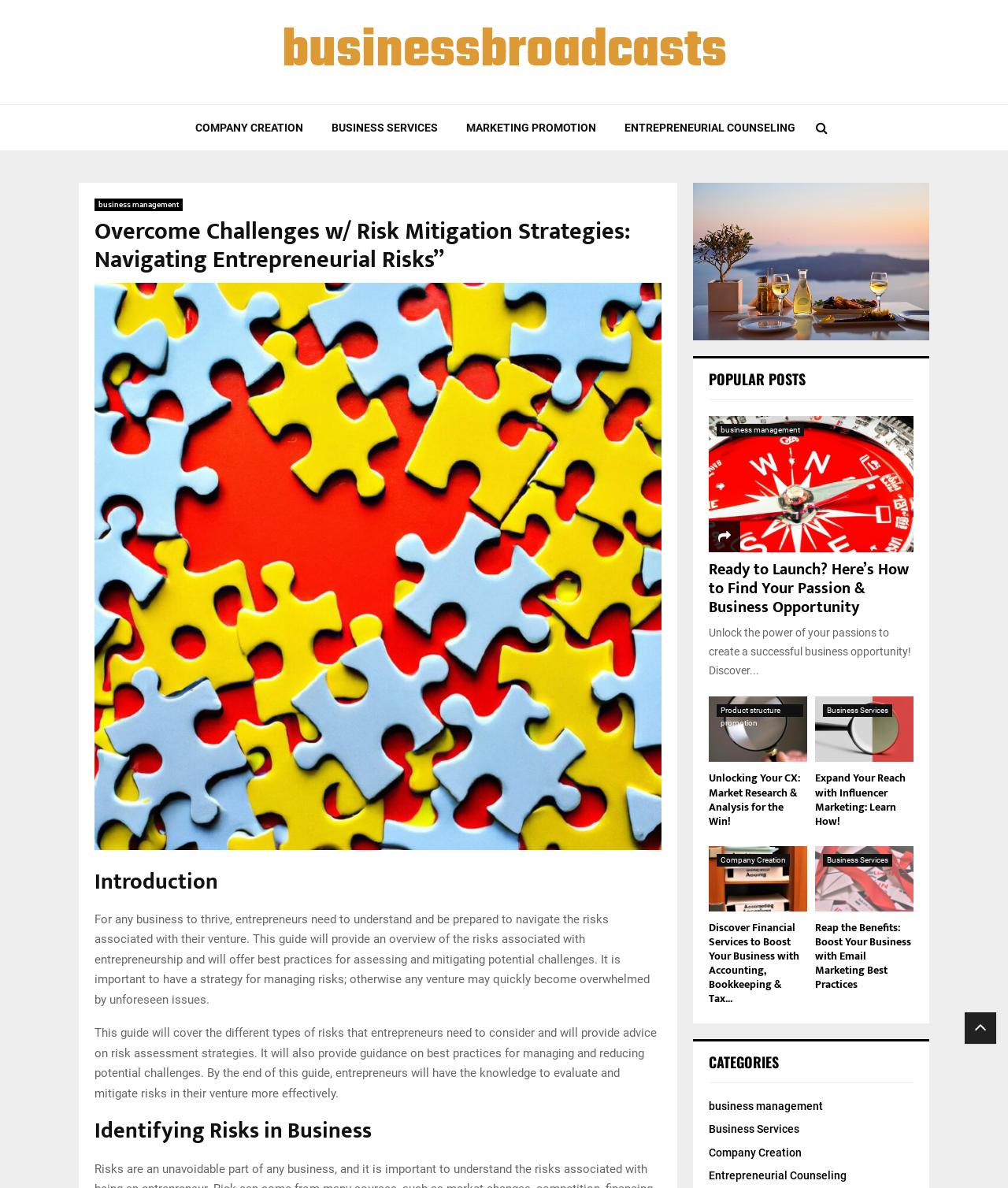What is the main topic of this webpage?
Please craft a detailed and exhaustive response to the question.

Based on the heading 'Overcome Challenges w/ Risk Mitigation Strategies: Navigating Entrepreneurial Risks' and the content of the webpage, it is clear that the main topic of this webpage is entrepreneurial risks and how to mitigate them.